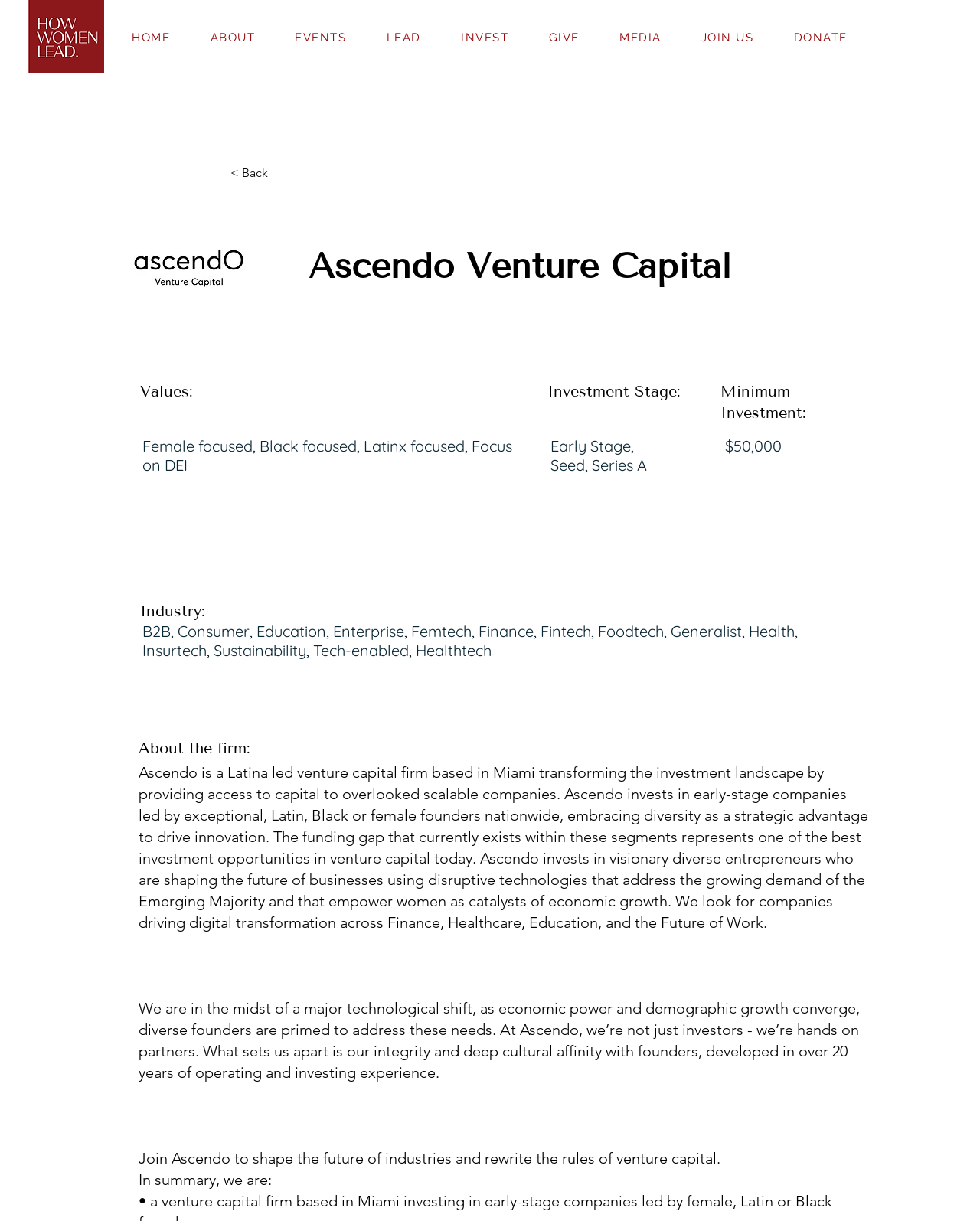What is the name of the venture capital firm?
Can you offer a detailed and complete answer to this question?

I found the answer by looking at the root element and the image with the text 'Ascendo Venture Capital' which is also a link.